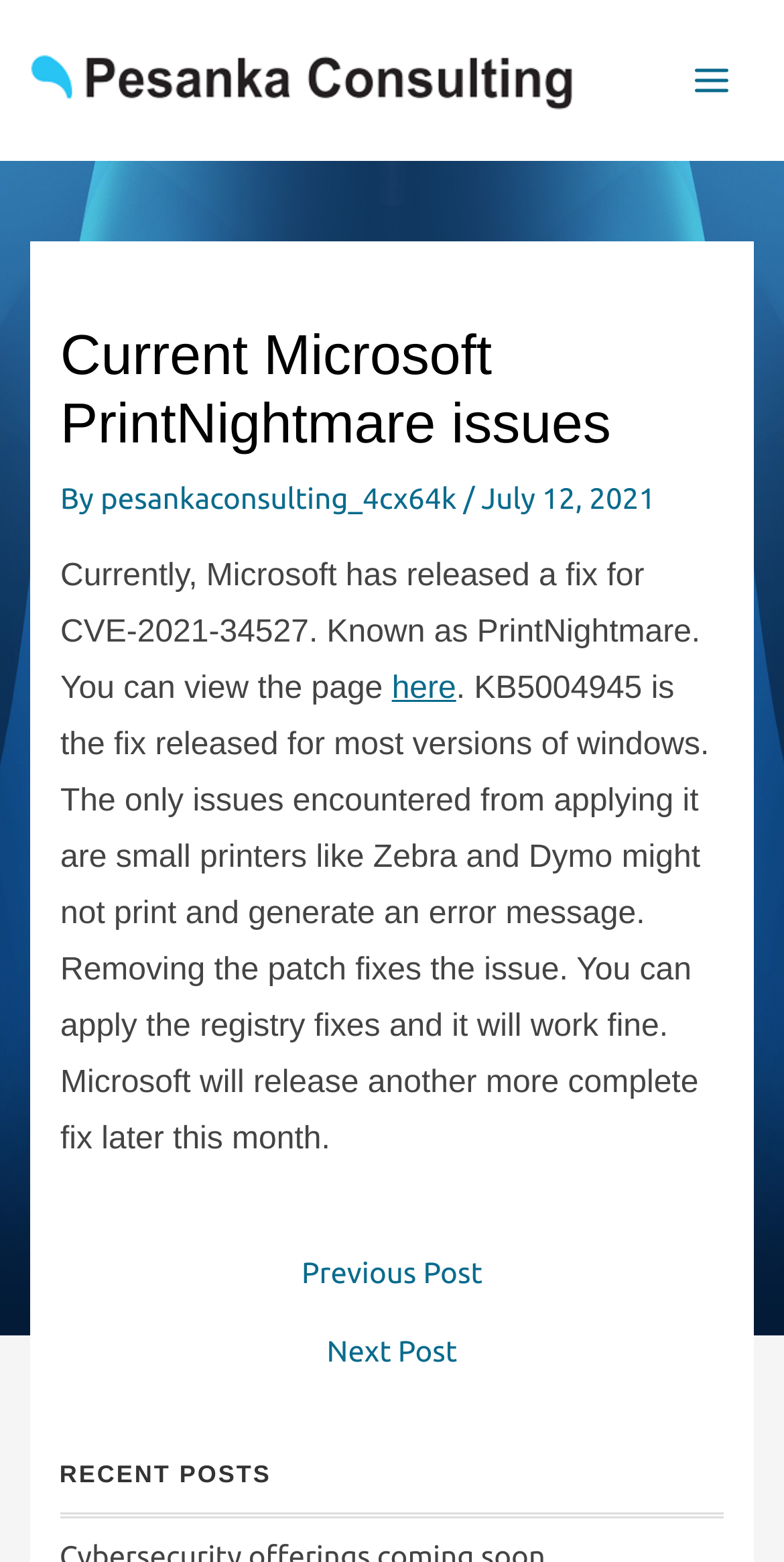Identify the bounding box for the UI element described as: "Main Menu". Ensure the coordinates are four float numbers between 0 and 1, formatted as [left, top, right, bottom].

[0.854, 0.025, 0.962, 0.078]